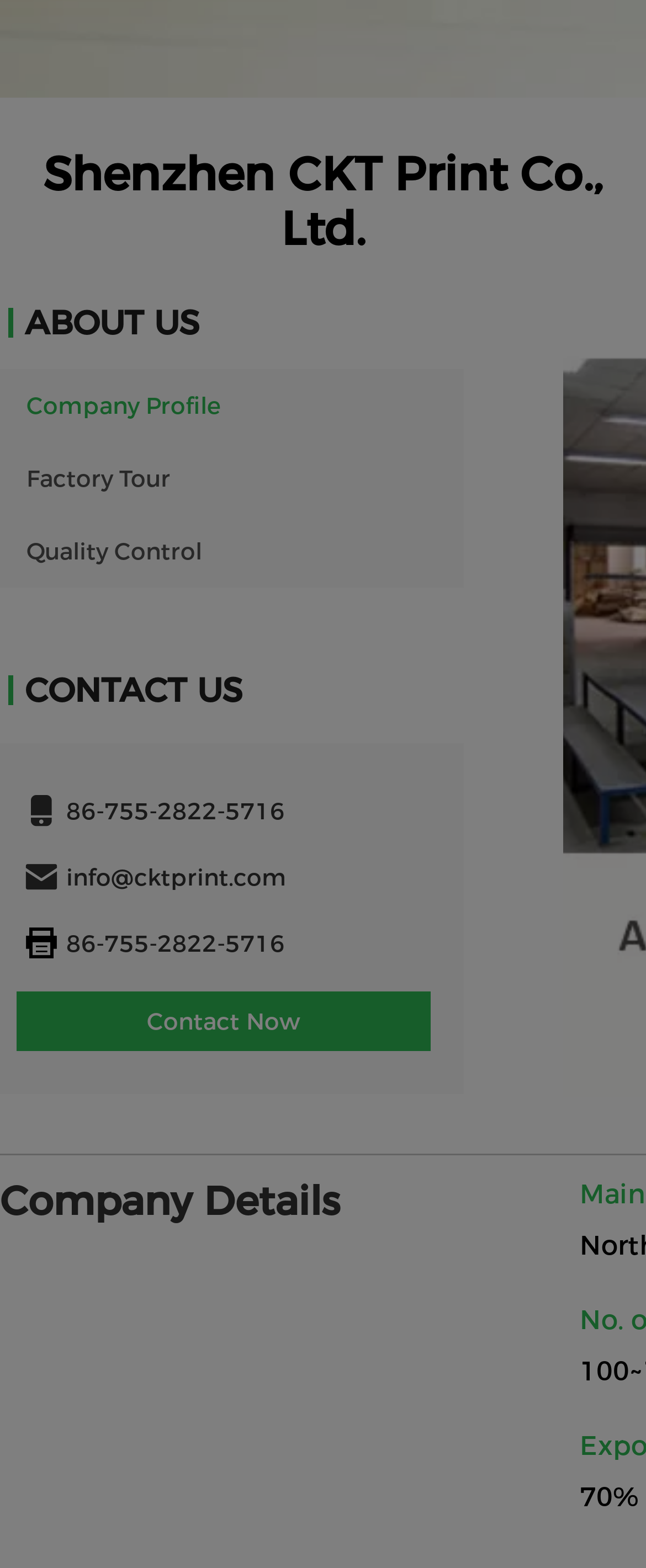How many links are under the 'ABOUT US' section?
Can you give a detailed and elaborate answer to the question?

Under the 'ABOUT US' section, I can see three links: 'Company Profile', 'Factory Tour', and 'Quality Control'. These links are related to the company's information.